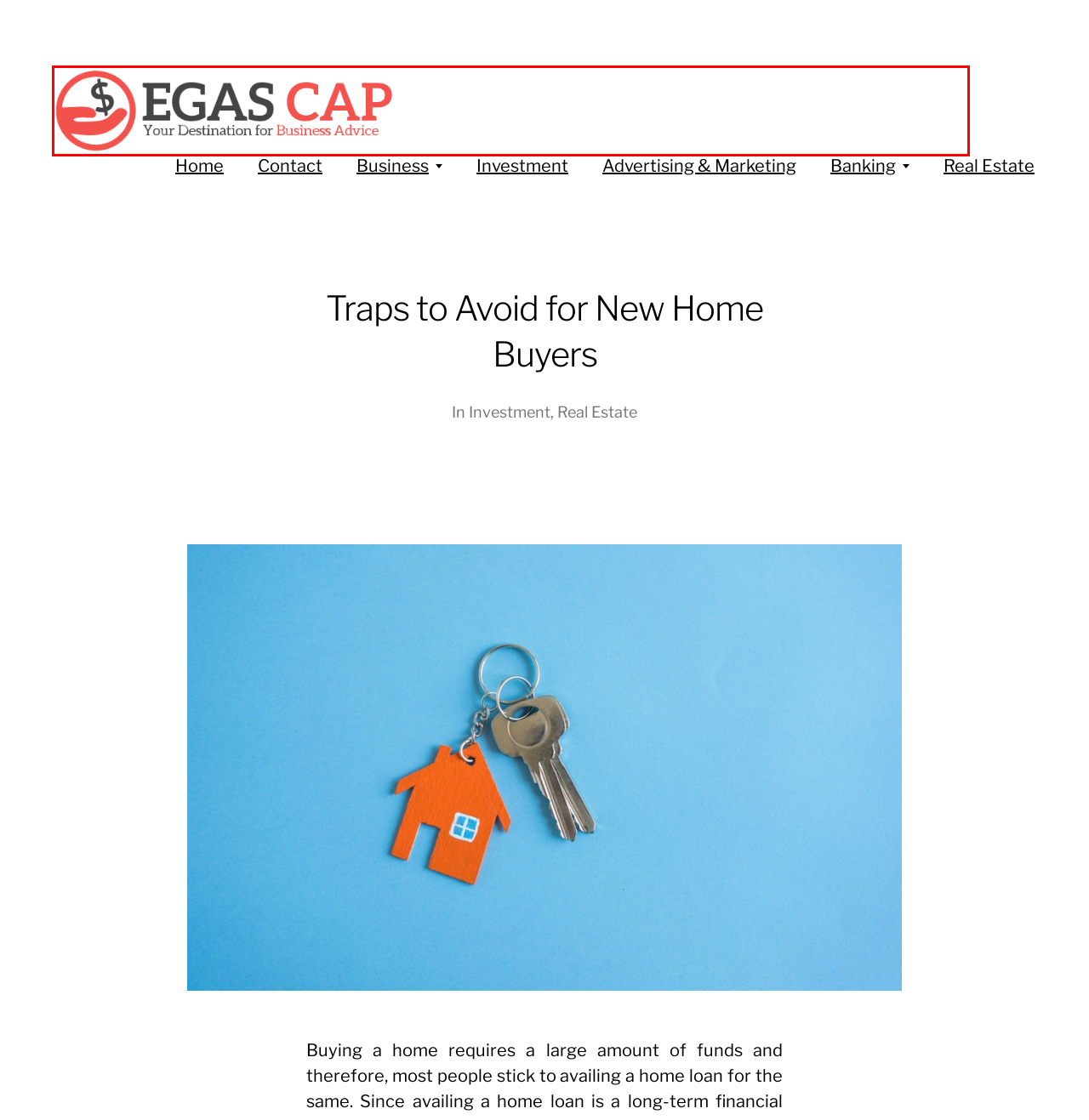Analyze the screenshot of a webpage that features a red rectangle bounding box. Pick the webpage description that best matches the new webpage you would see after clicking on the element within the red bounding box. Here are the candidates:
A. What Mistakes To Avoid While Investing In SIPs
B. Banking
C. Investment
D. Contact
E. Advertising & Marketing
F. Real Estate
G. Business
H. Egas Cap: Your Destination for Business Advice

H